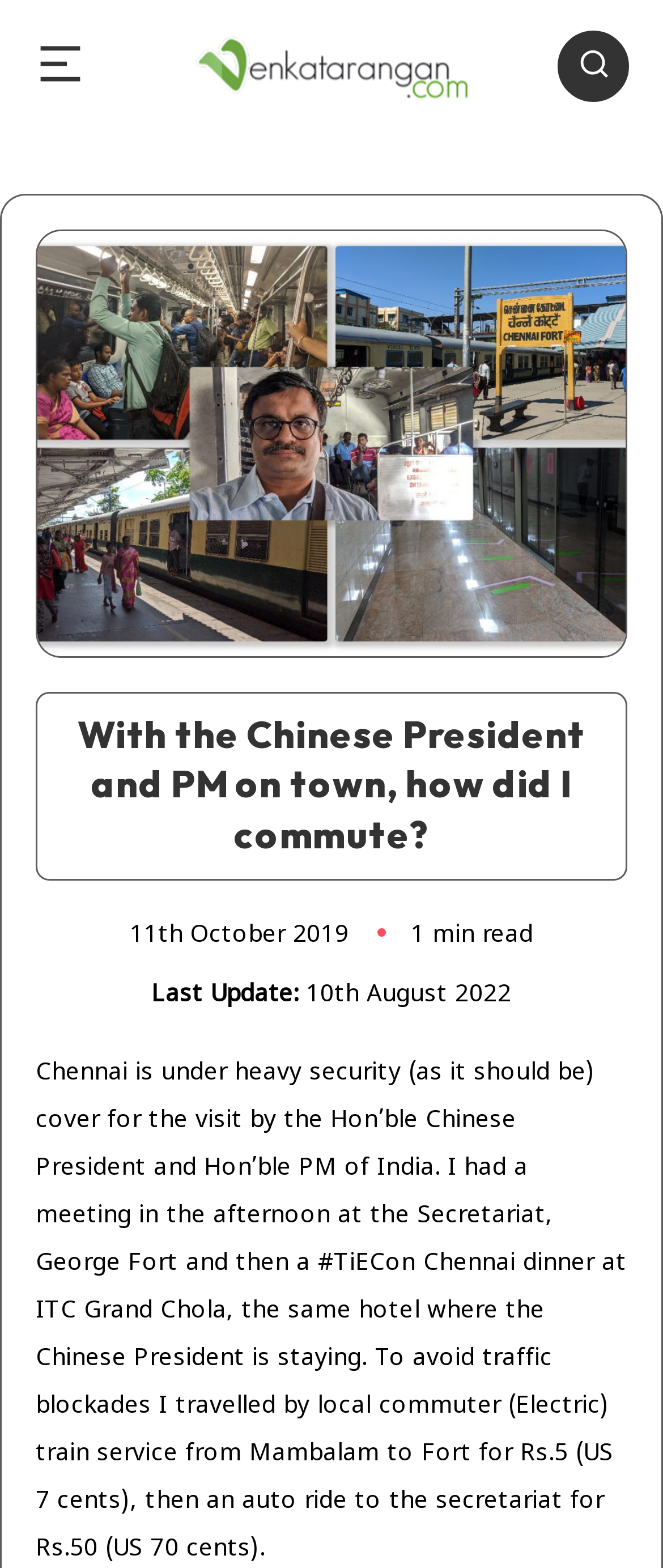Find the bounding box of the web element that fits this description: "aria-label="Search"".

[0.841, 0.02, 0.949, 0.065]